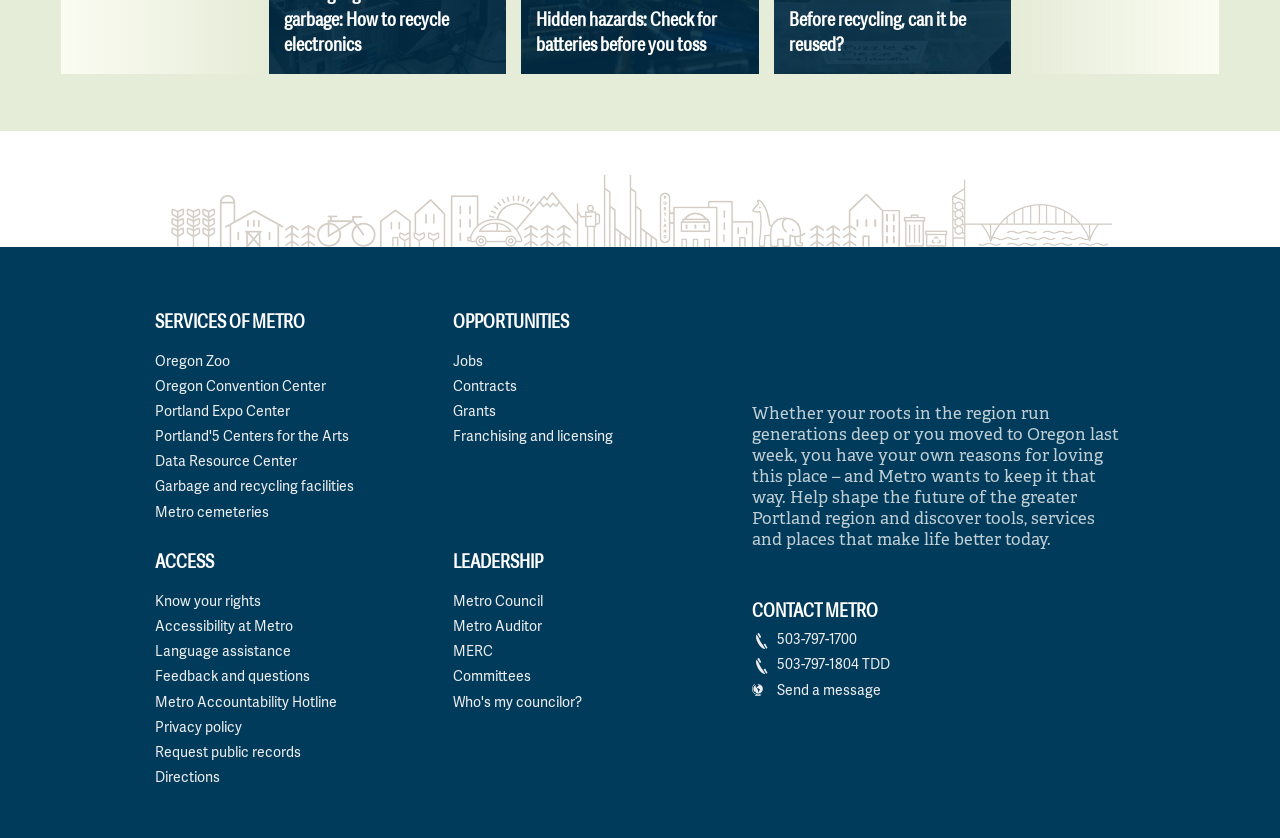Please identify the bounding box coordinates of the element that needs to be clicked to perform the following instruction: "Go to the About page".

None